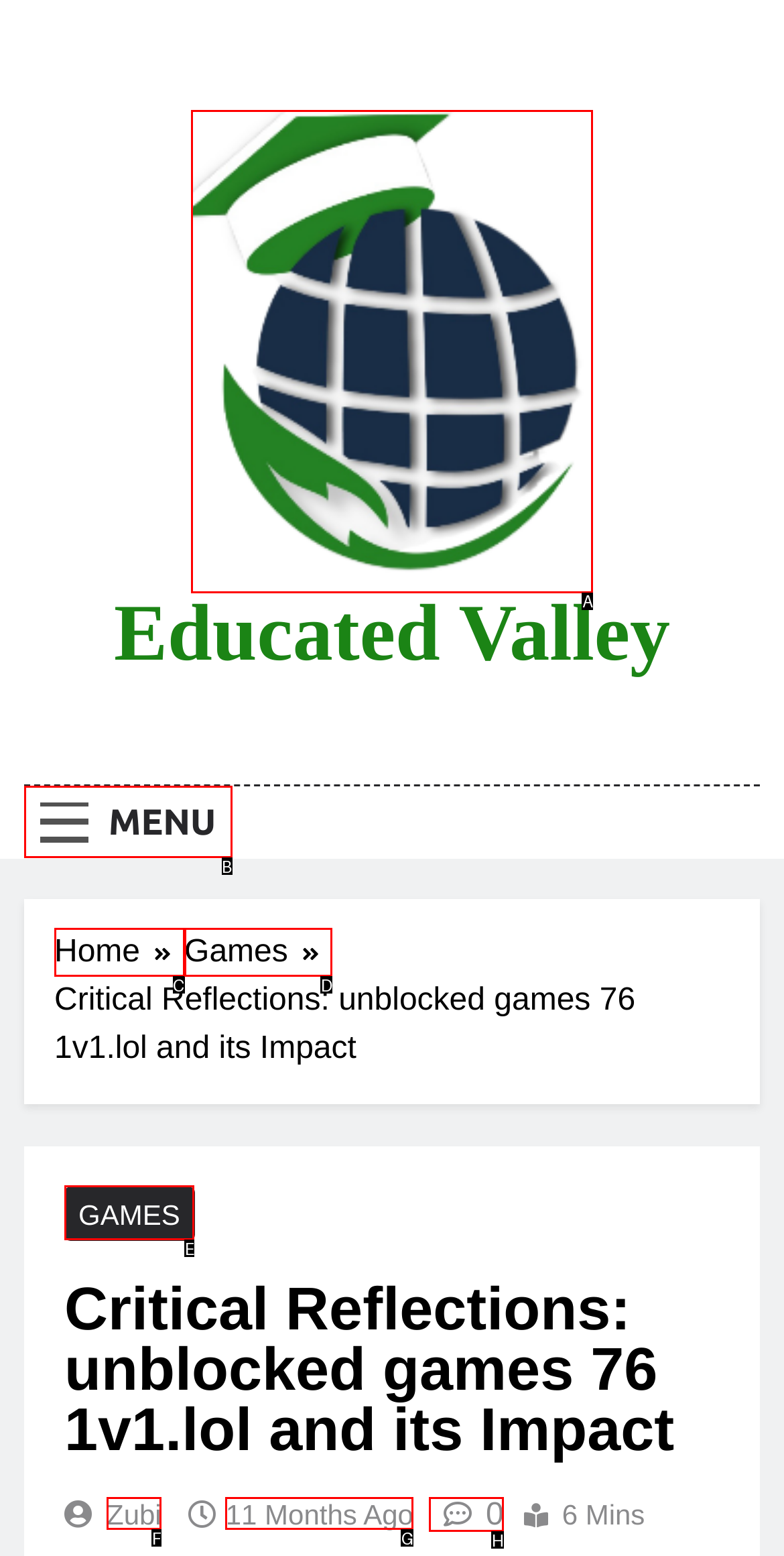Which UI element should you click on to achieve the following task: click the Educated Valley link? Provide the letter of the correct option.

A